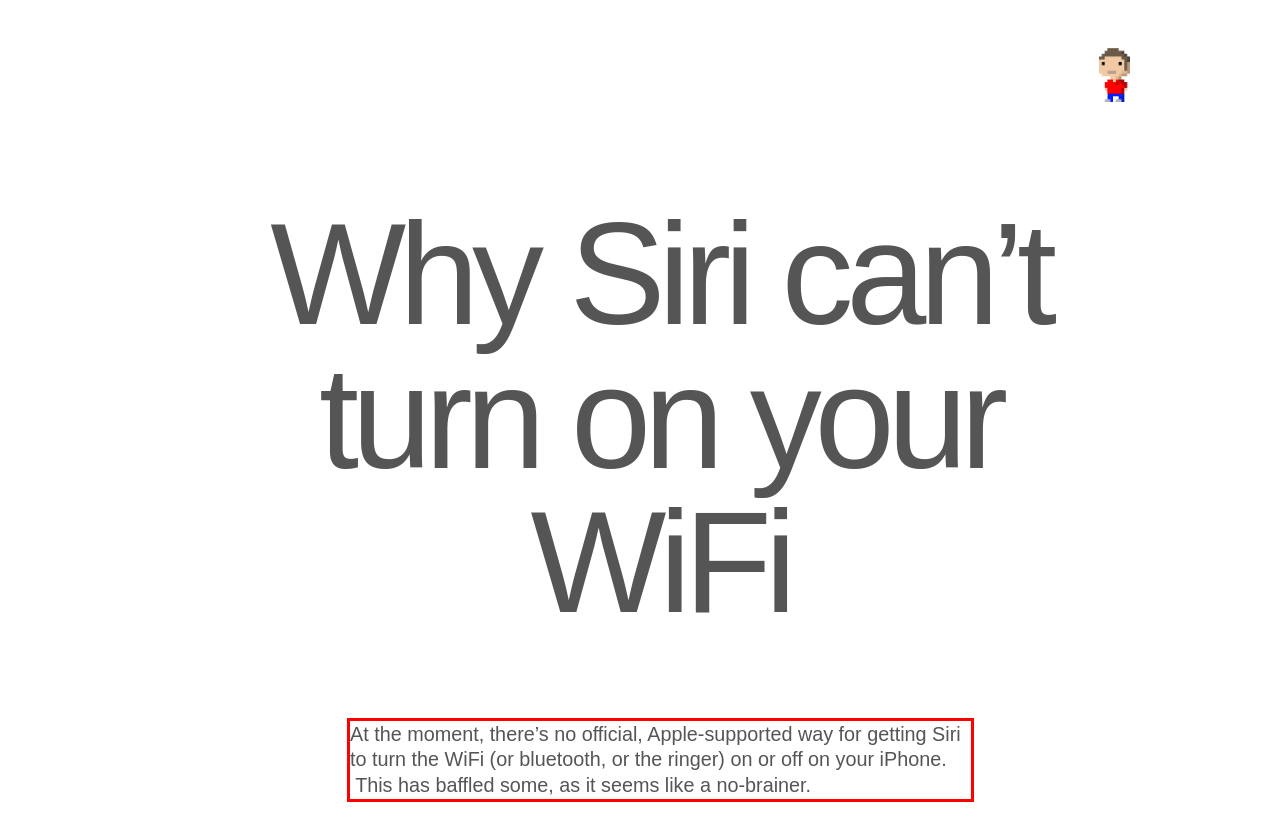Given a screenshot of a webpage containing a red rectangle bounding box, extract and provide the text content found within the red bounding box.

At the moment, there’s no official, Apple-supported way for getting Siri to turn the WiFi (or bluetooth, or the ringer) on or off on your iPhone. This has baffled some, as it seems like a no-brainer.